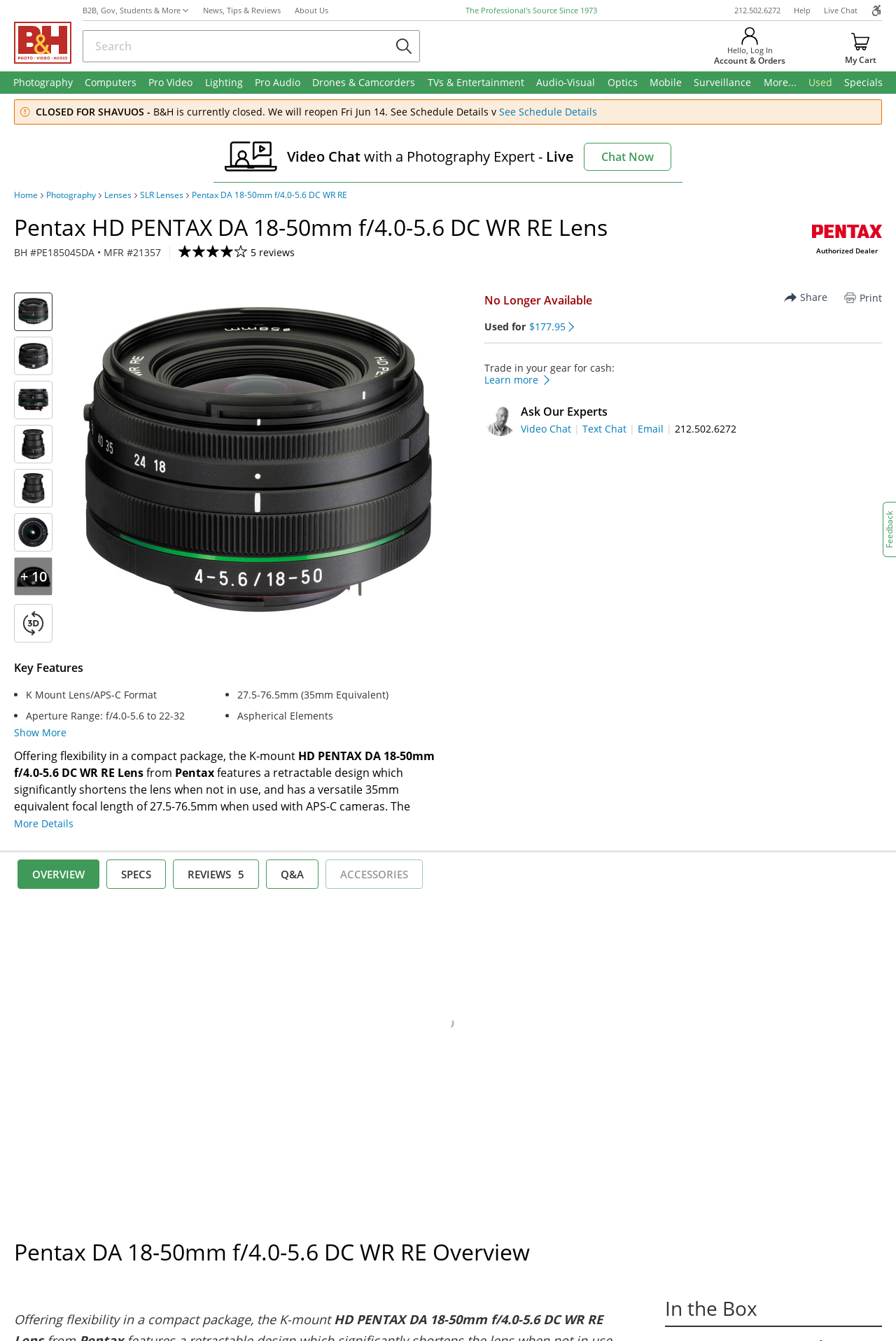Please give a succinct answer using a single word or phrase:
What is the focal length range of the lens?

27.5-76.5mm